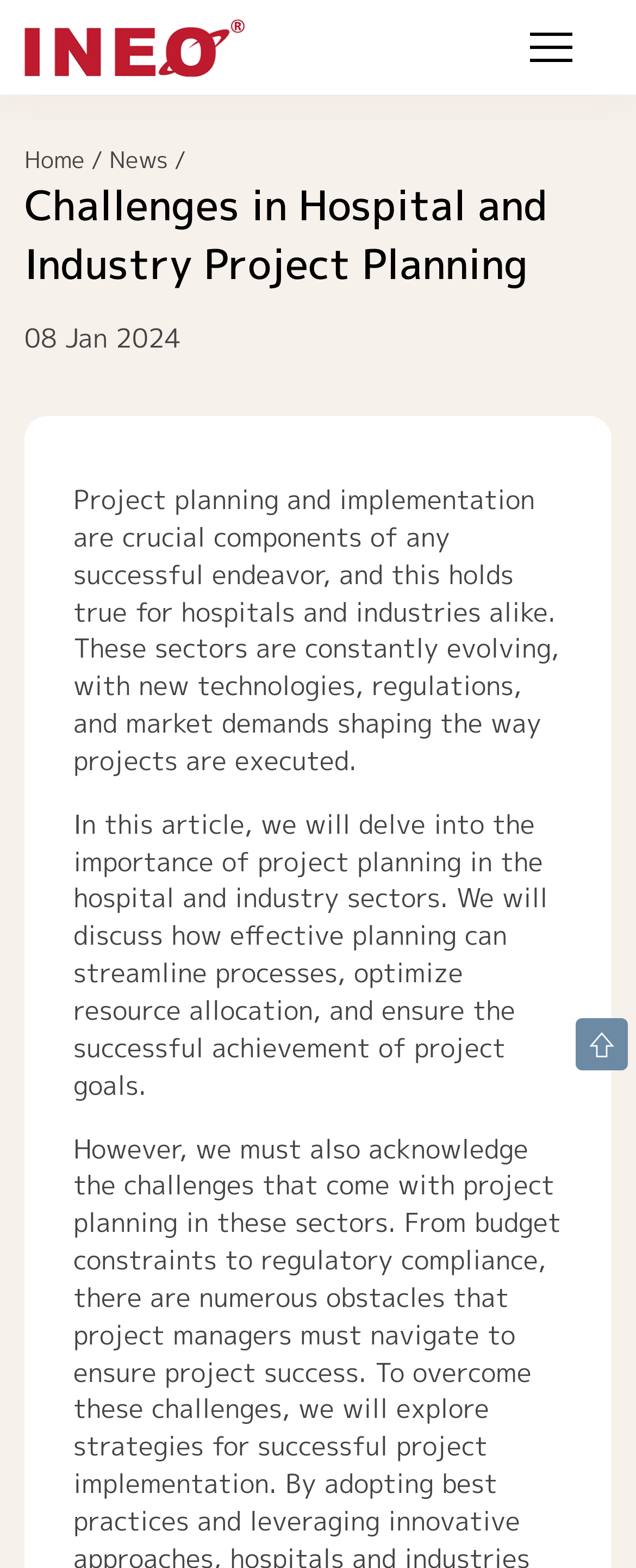What is the logo of the website?
Please give a detailed and thorough answer to the question, covering all relevant points.

The logo of the website is located at the top left corner of the webpage, and it is an image with the text 'INEO Logo'.